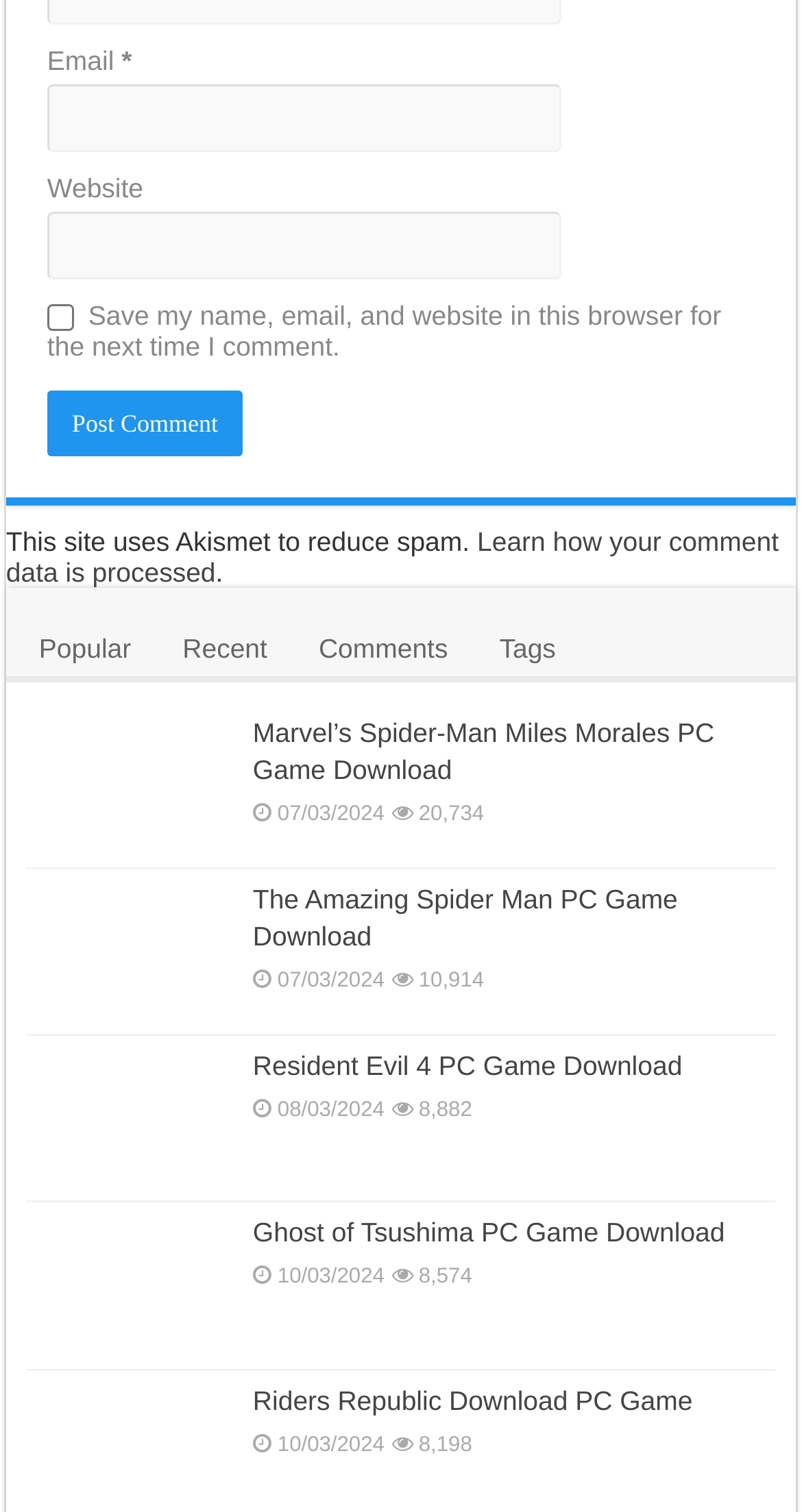Return the bounding box coordinates of the UI element that corresponds to this description: "name="submit" value="Post Comment"". The coordinates must be given as four float numbers in the range of 0 and 1, [left, top, right, bottom].

[0.059, 0.258, 0.302, 0.302]